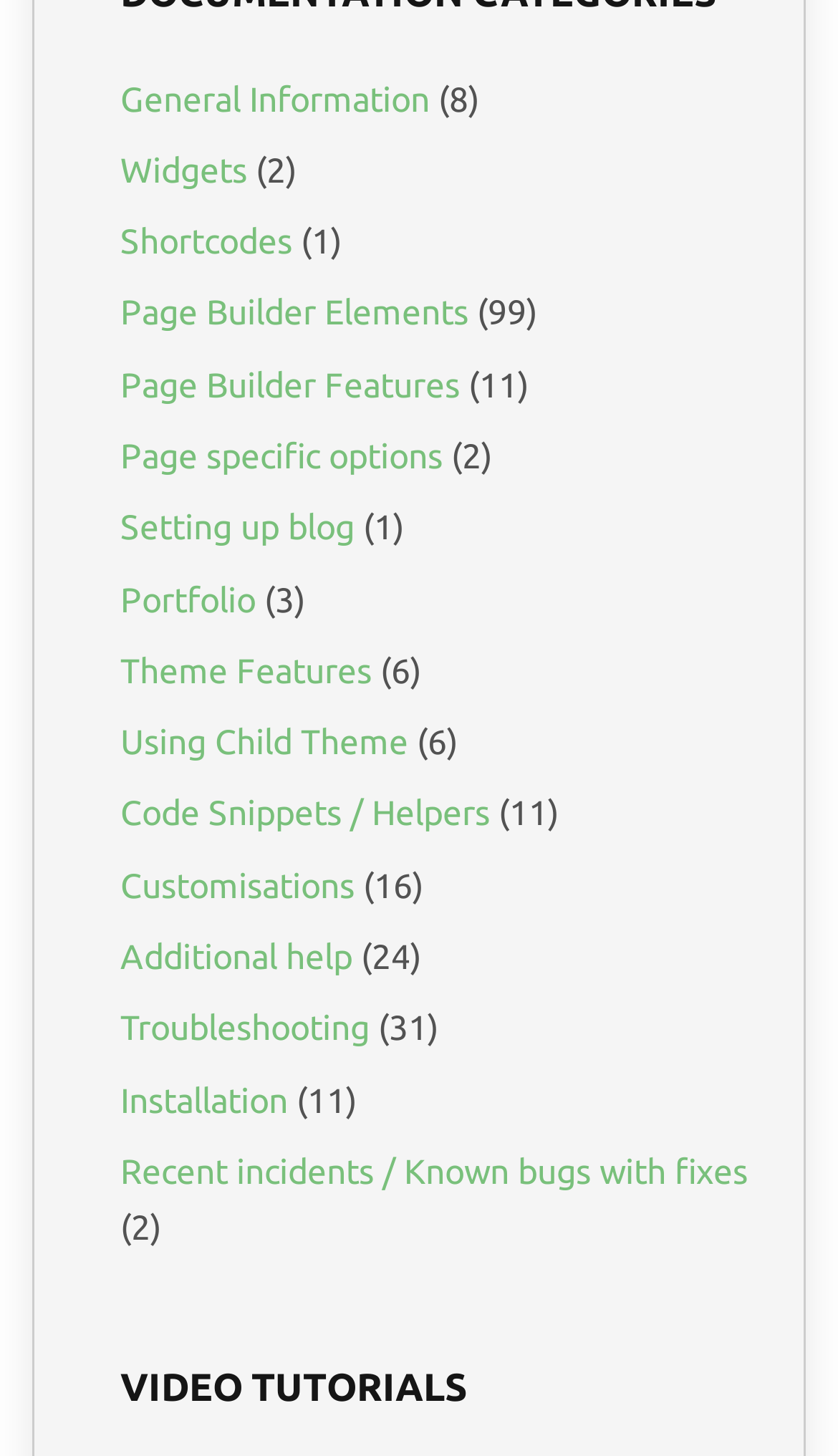Highlight the bounding box coordinates of the element that should be clicked to carry out the following instruction: "Watch VIDEO TUTORIALS". The coordinates must be given as four float numbers ranging from 0 to 1, i.e., [left, top, right, bottom].

[0.144, 0.936, 0.908, 0.969]